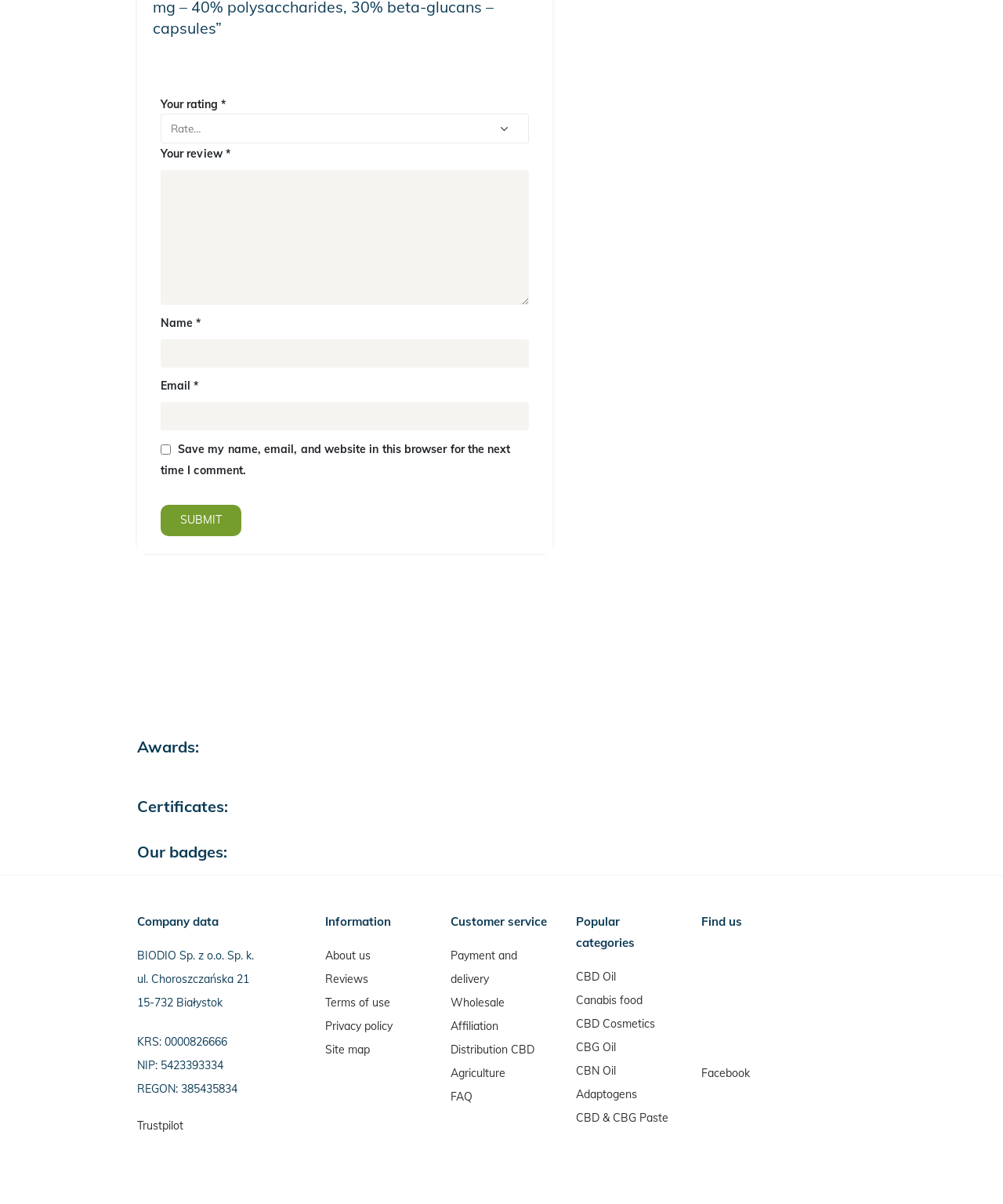What is the company name?
Based on the image, give a concise answer in the form of a single word or short phrase.

BIODIO Sp. z o.o. Sp. k.